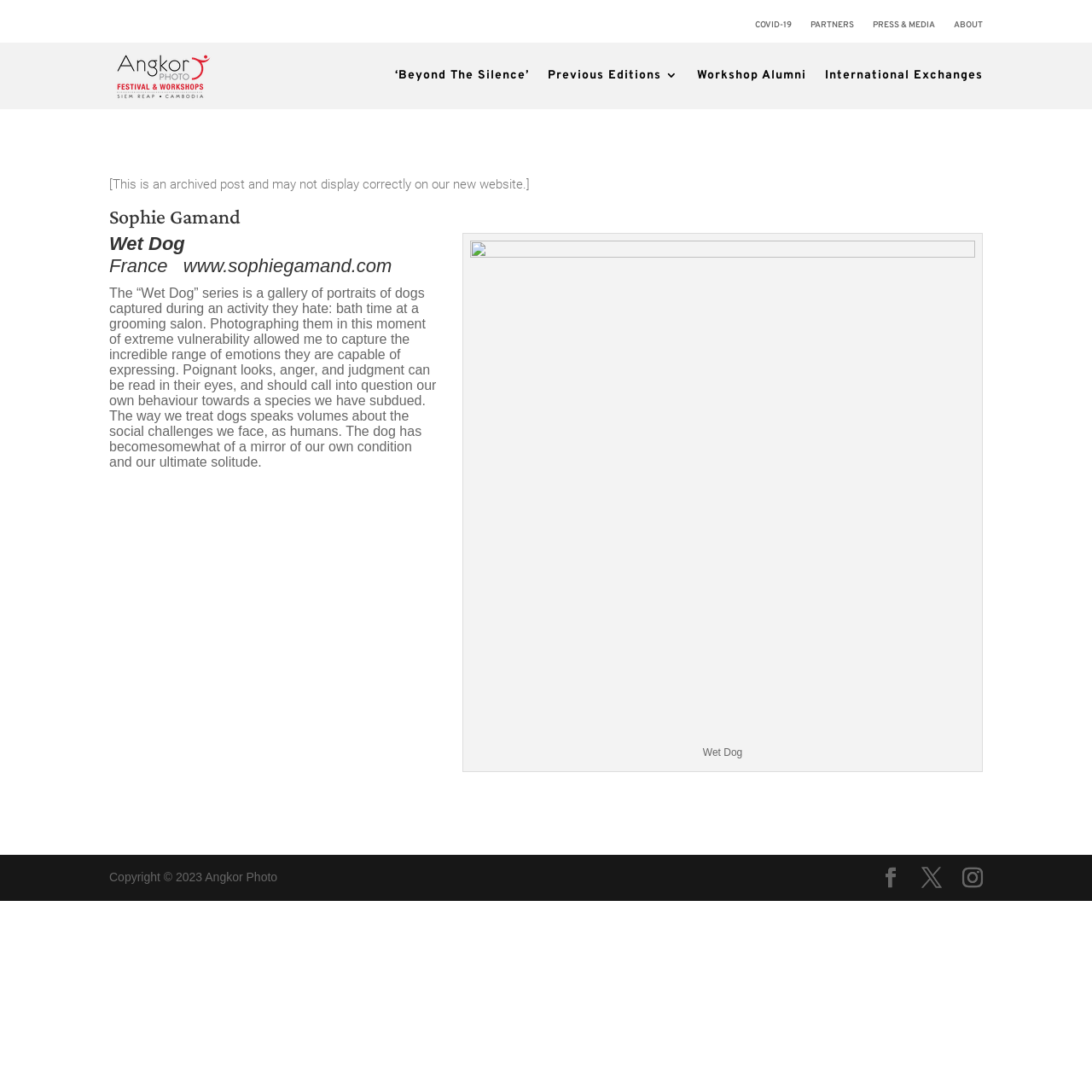What is the theme of the 'Wet Dog' series?
Analyze the screenshot and provide a detailed answer to the question.

The theme of the 'Wet Dog' series is about dogs in bath time, as mentioned in the StaticText 'The “Wet Dog” series is a gallery of portraits of dogs captured during an activity they hate: bath time at a grooming salon.' which explains the concept behind the series.